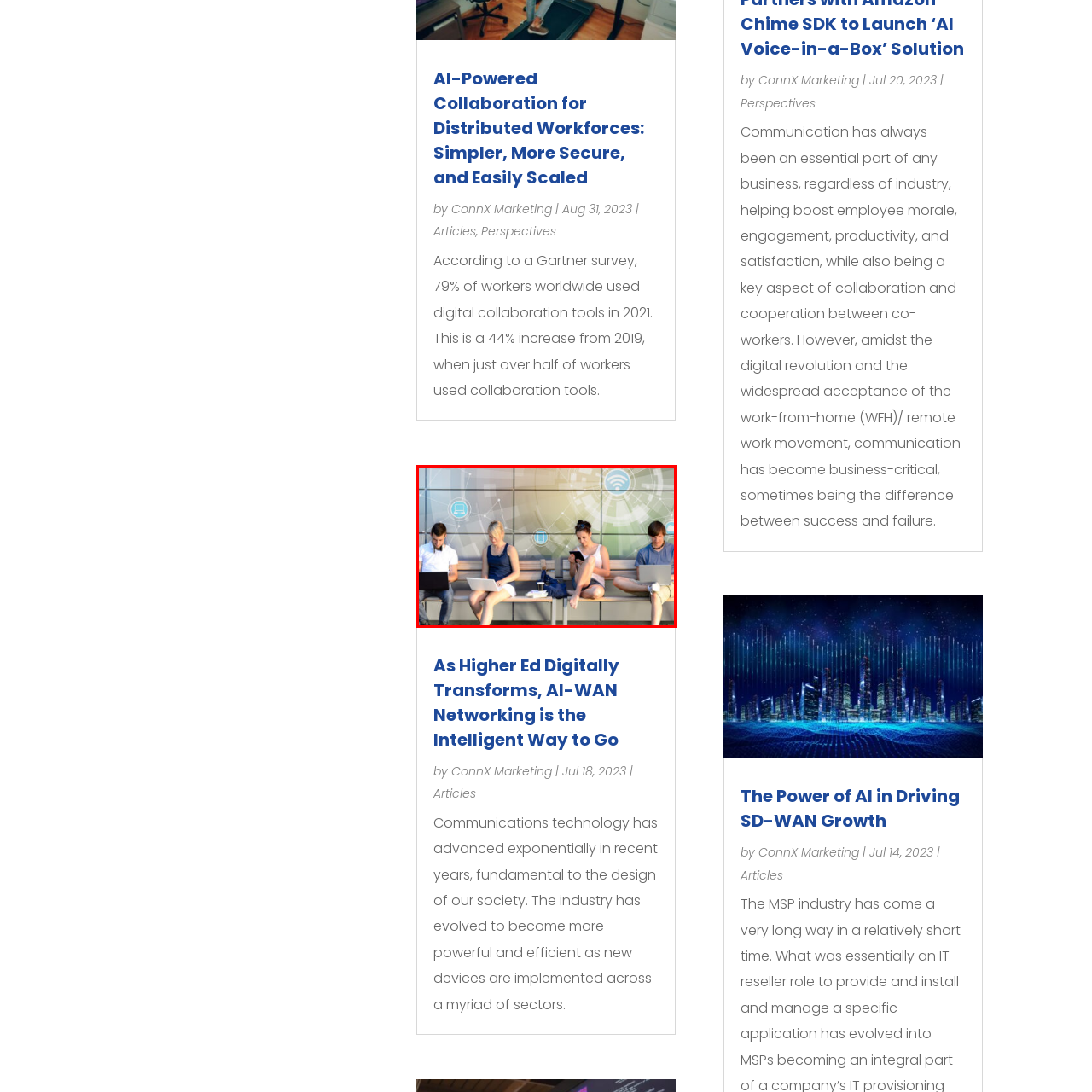Thoroughly describe the contents of the picture within the red frame.

The image depicts a group of four young individuals seated on a bench, each engrossed in their devices. They represent the modern digital workforce, utilizing technology for collaboration and connectivity. The background features a stylized graphic with icons symbolizing wireless communication and digital devices, suggesting the seamless integration of technology in their environment. This visual aligns with themes of digital transformation in higher education, as explored in the accompanying article titled "As Higher Ed Digitally Transforms, AI-WAN Networking is the Intelligent Way to Go." The scene encapsulates the essence of contemporary work dynamics, highlighting the importance of effective communication and collaboration in a digitally driven world.